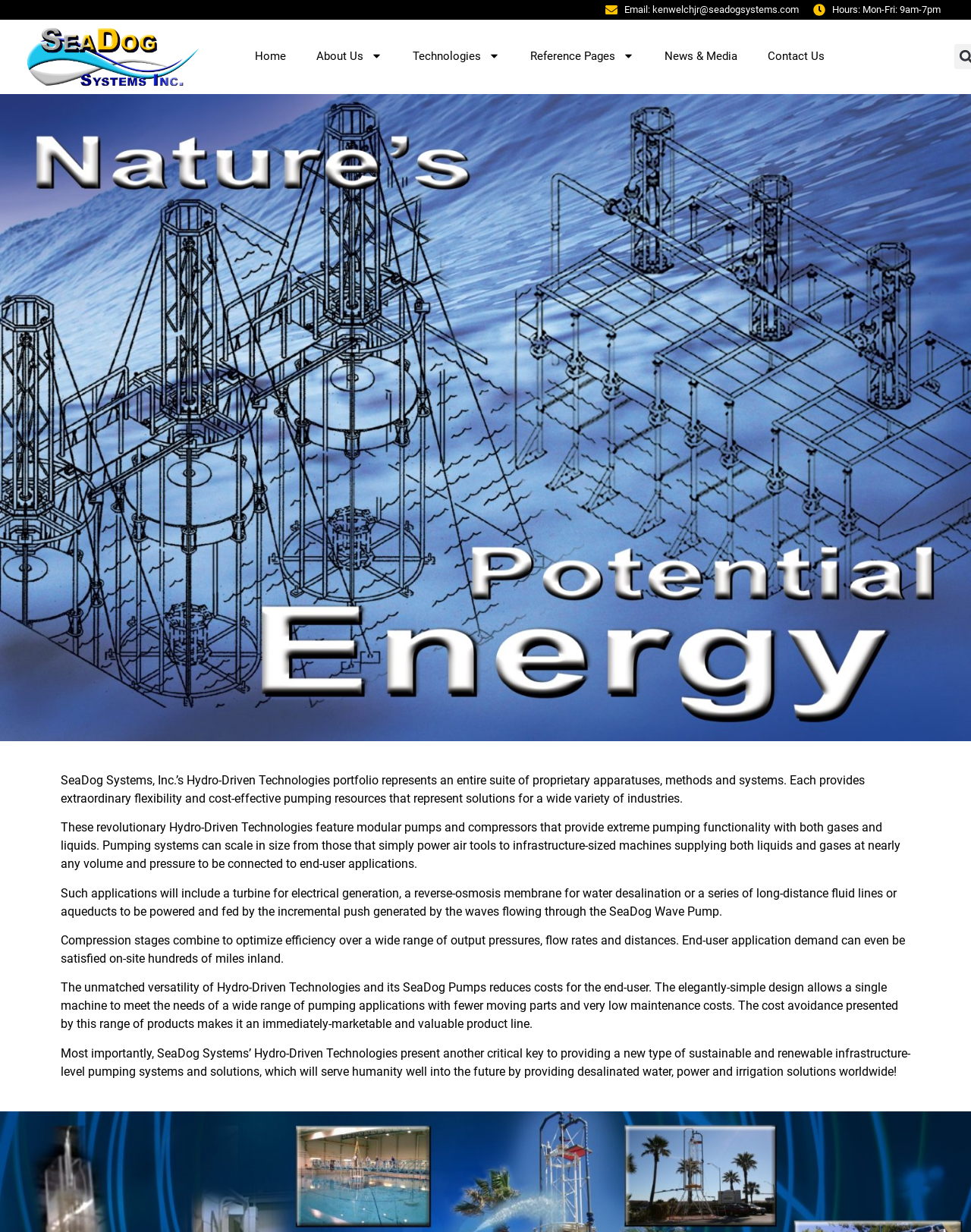Answer the following inquiry with a single word or phrase:
What is the company's email address?

kenwelchjr@seadogsystems.com